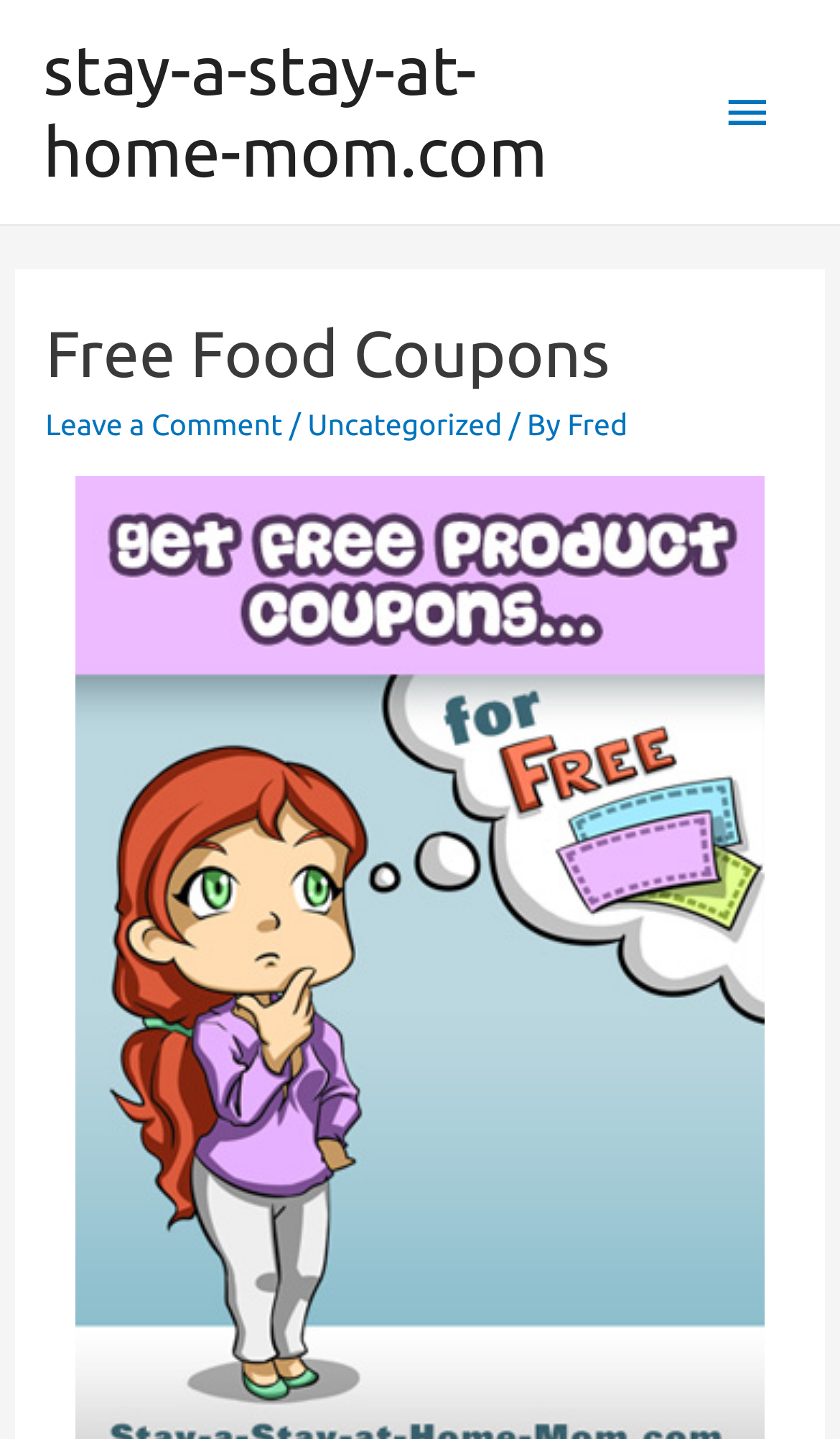How many categories are listed under the main heading? Based on the screenshot, please respond with a single word or phrase.

1